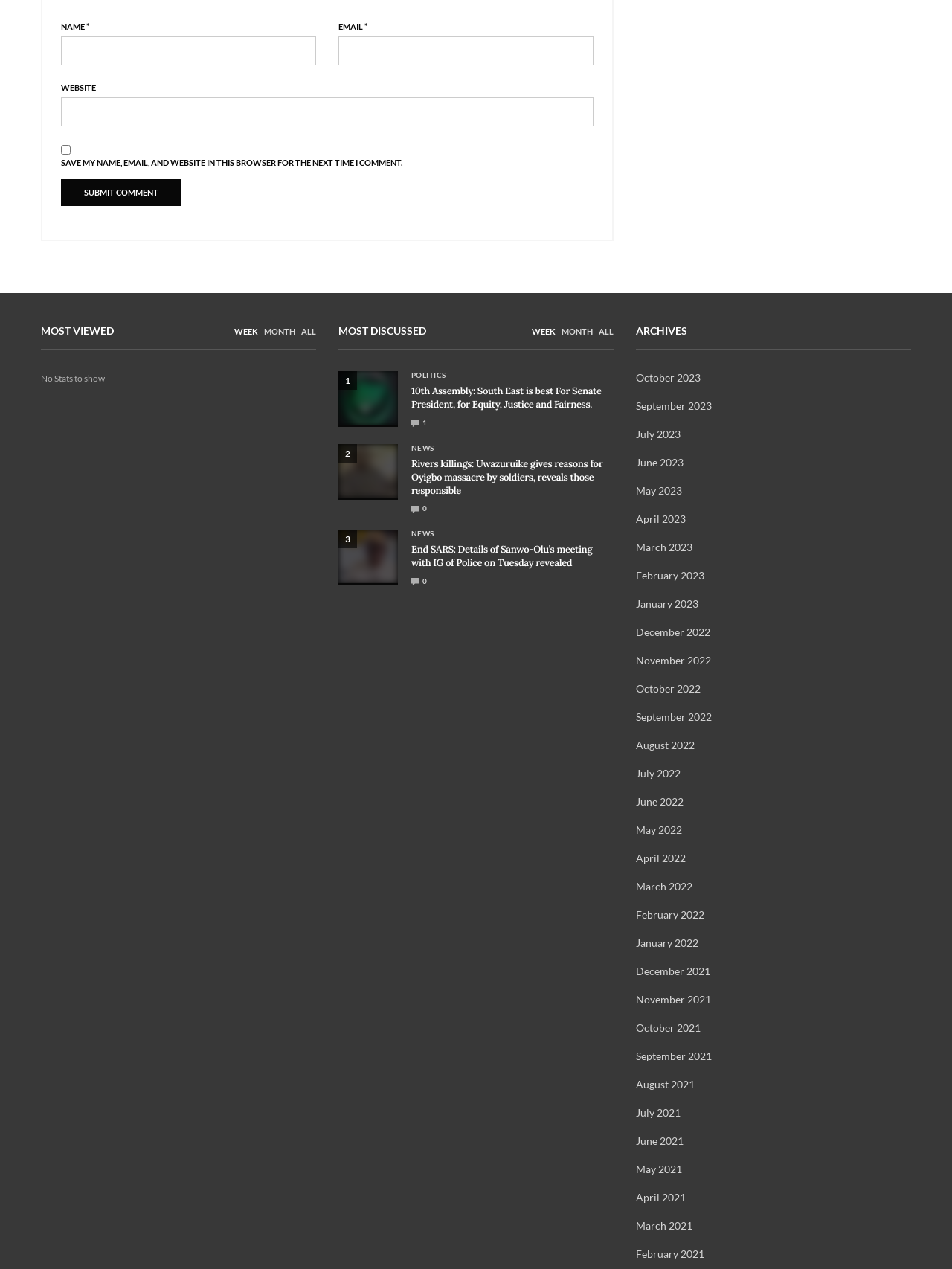Please look at the image and answer the question with a detailed explanation: How many links are there in the 'ARCHIVES' section?

I counted the number of links in the 'ARCHIVES' section, and there are 30 of them, each corresponding to a different month and year.